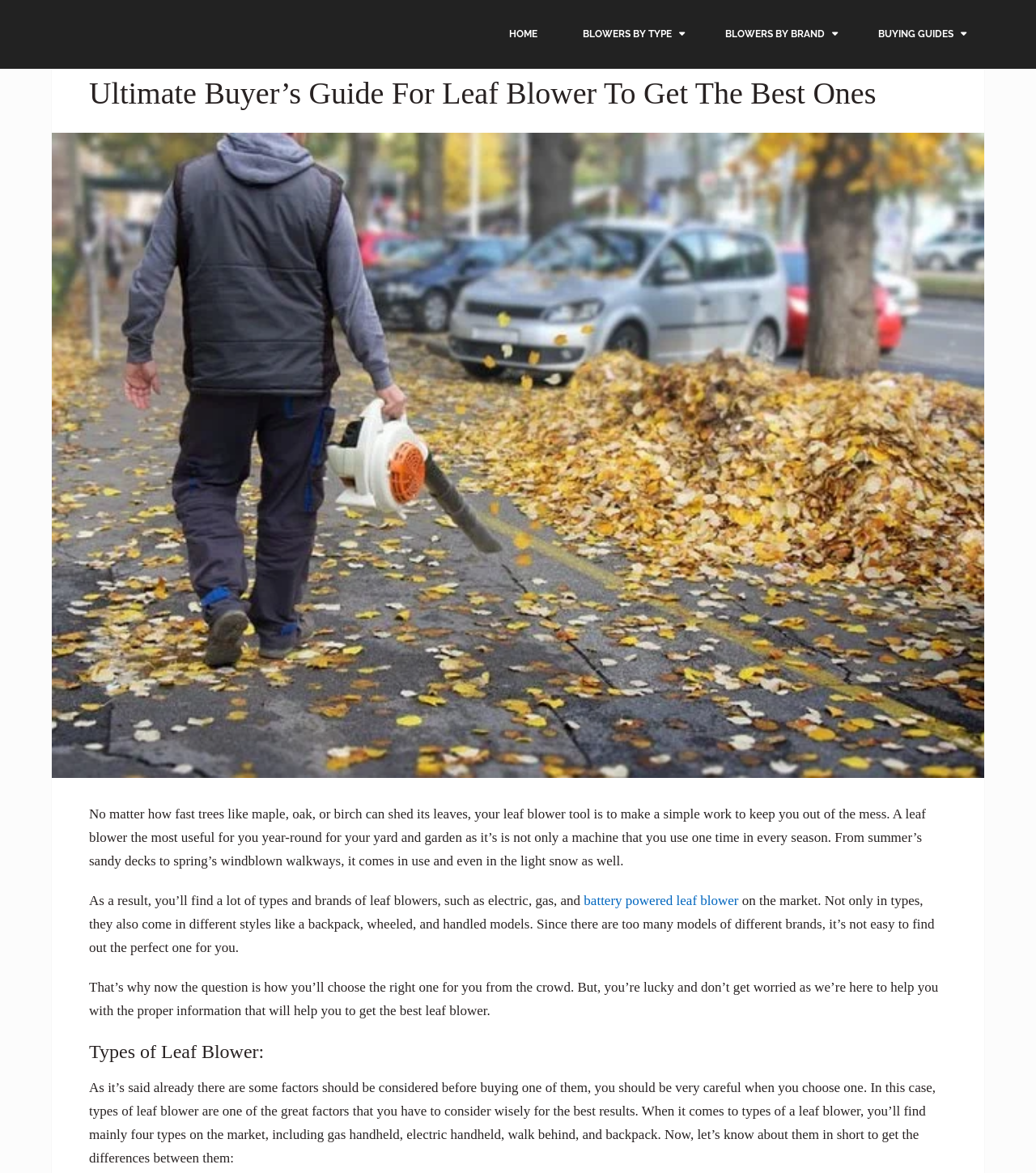For the following element description, predict the bounding box coordinates in the format (top-left x, top-left y, bottom-right x, bottom-right y). All values should be floating point numbers between 0 and 1. Description: battery powered leaf blower

[0.564, 0.761, 0.713, 0.774]